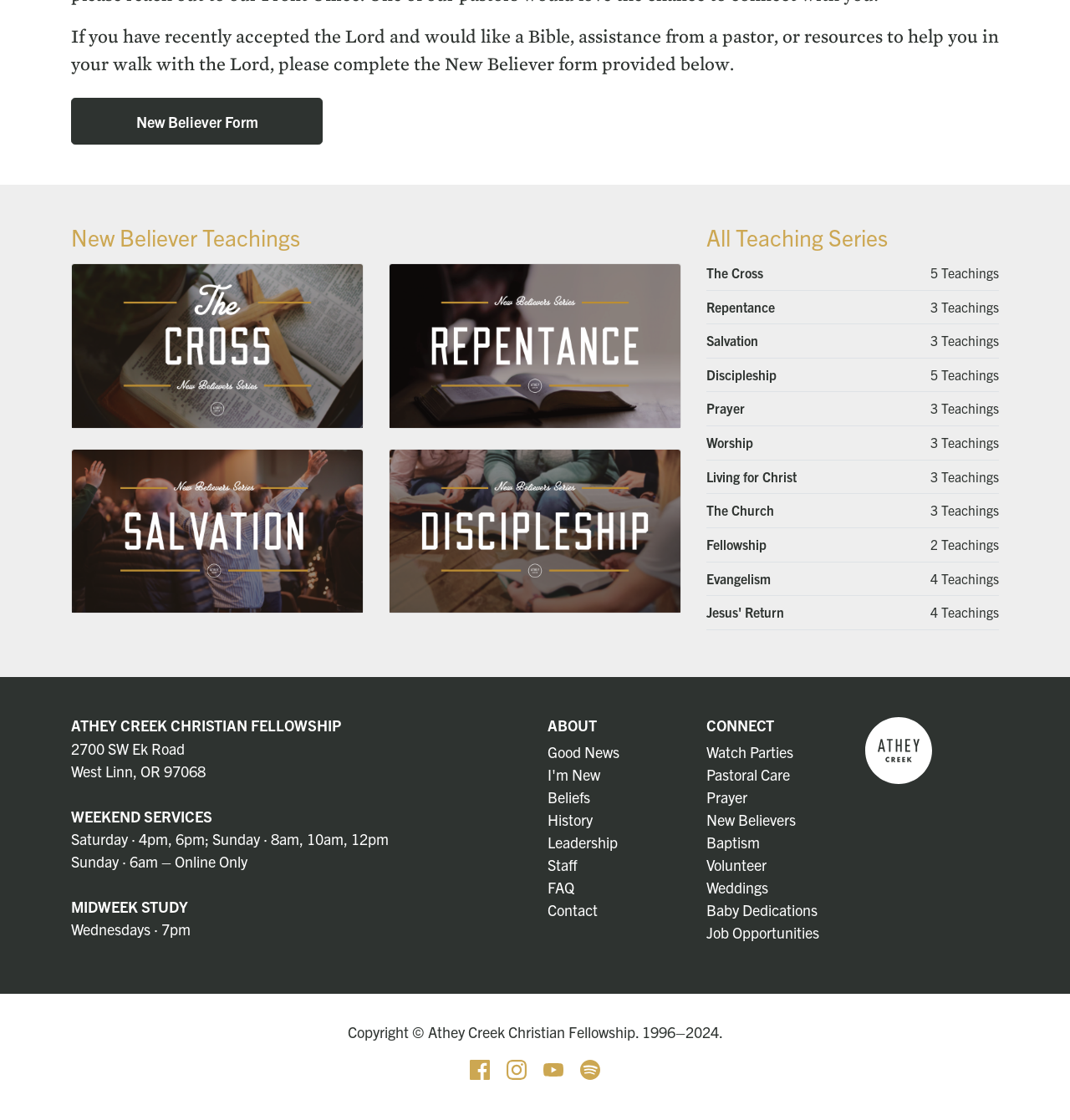Determine the bounding box coordinates of the clickable element to achieve the following action: 'View Poster for The Cross'. Provide the coordinates as four float values between 0 and 1, formatted as [left, top, right, bottom].

[0.066, 0.235, 0.34, 0.383]